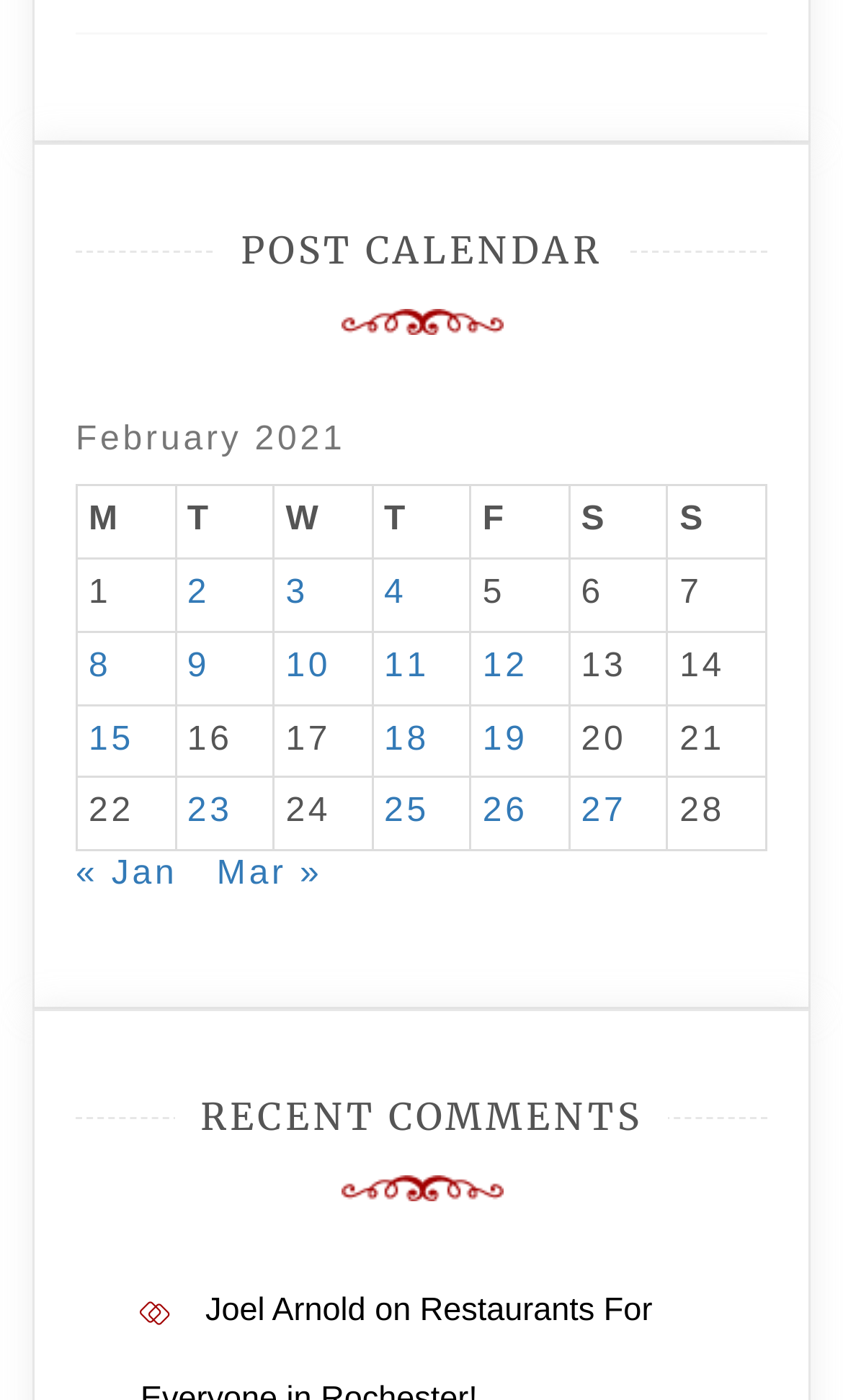Locate the bounding box coordinates of the clickable region to complete the following instruction: "Go to previous month."

[0.09, 0.611, 0.211, 0.638]